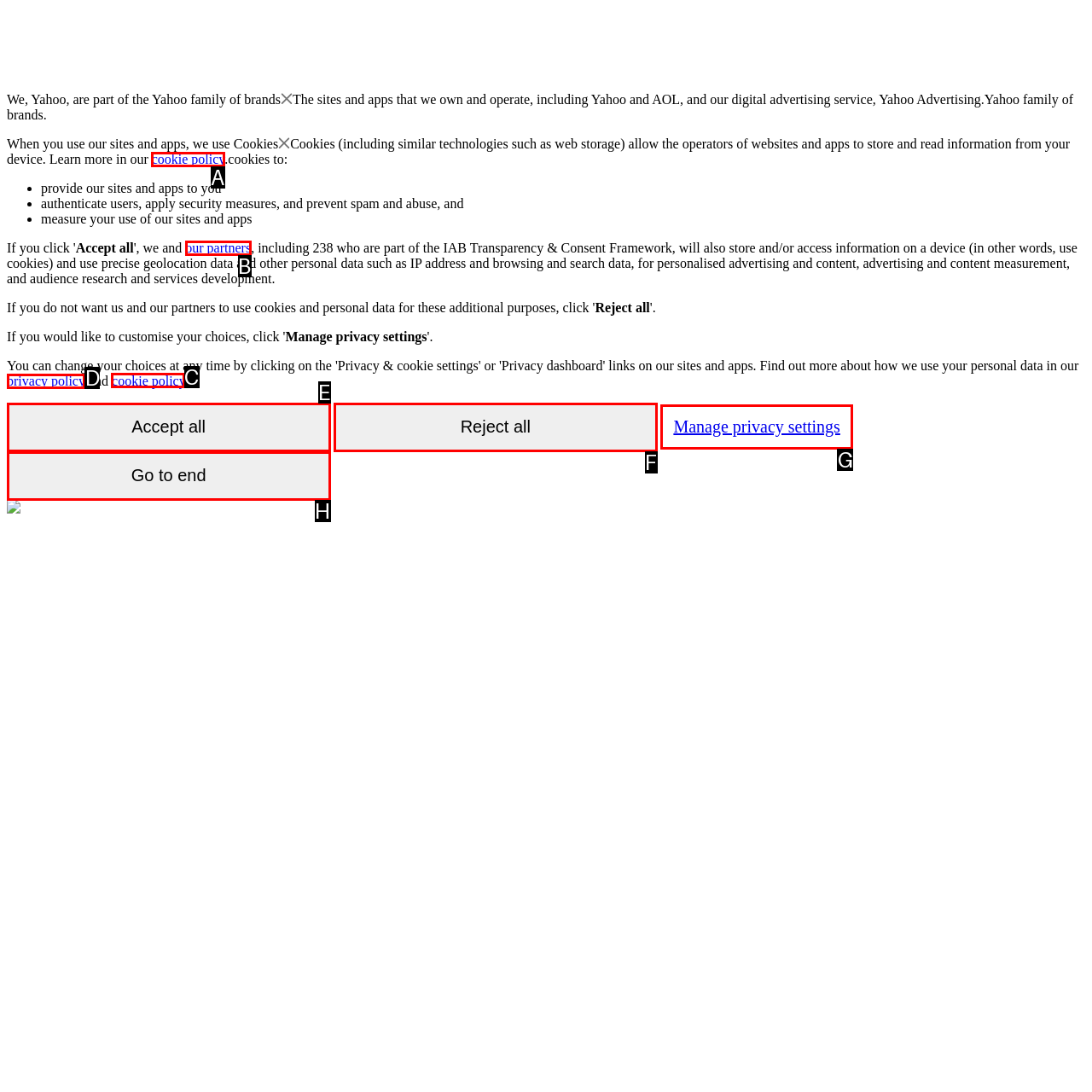Tell me which one HTML element I should click to complete this task: View the 'cookie policy' Answer with the option's letter from the given choices directly.

C